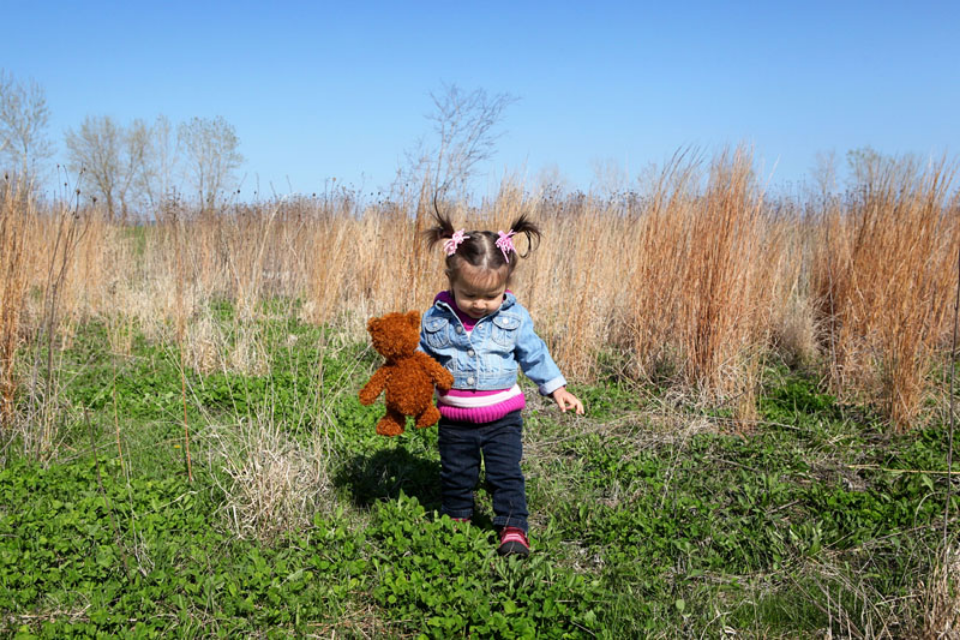Present a detailed portrayal of the image.

The image captures a joyful moment outdoors, showcasing a young girl with playful pigtails, adorned with pink bows, as she wanders through a lush patch of greenery. Dressed in a charming denim jacket over a bright pink sweater and dark pants, she holds a soft teddy bear, creating a delightful scene of childhood innocence. The background features tall, golden grass swaying gently in the breeze against a clear blue sky, suggesting a beautiful day perfect for exploring nature. This candid image reflects a heartwarming connection between the girl and her teddy bear, symbolizing friendship and adventure during her playful outing.